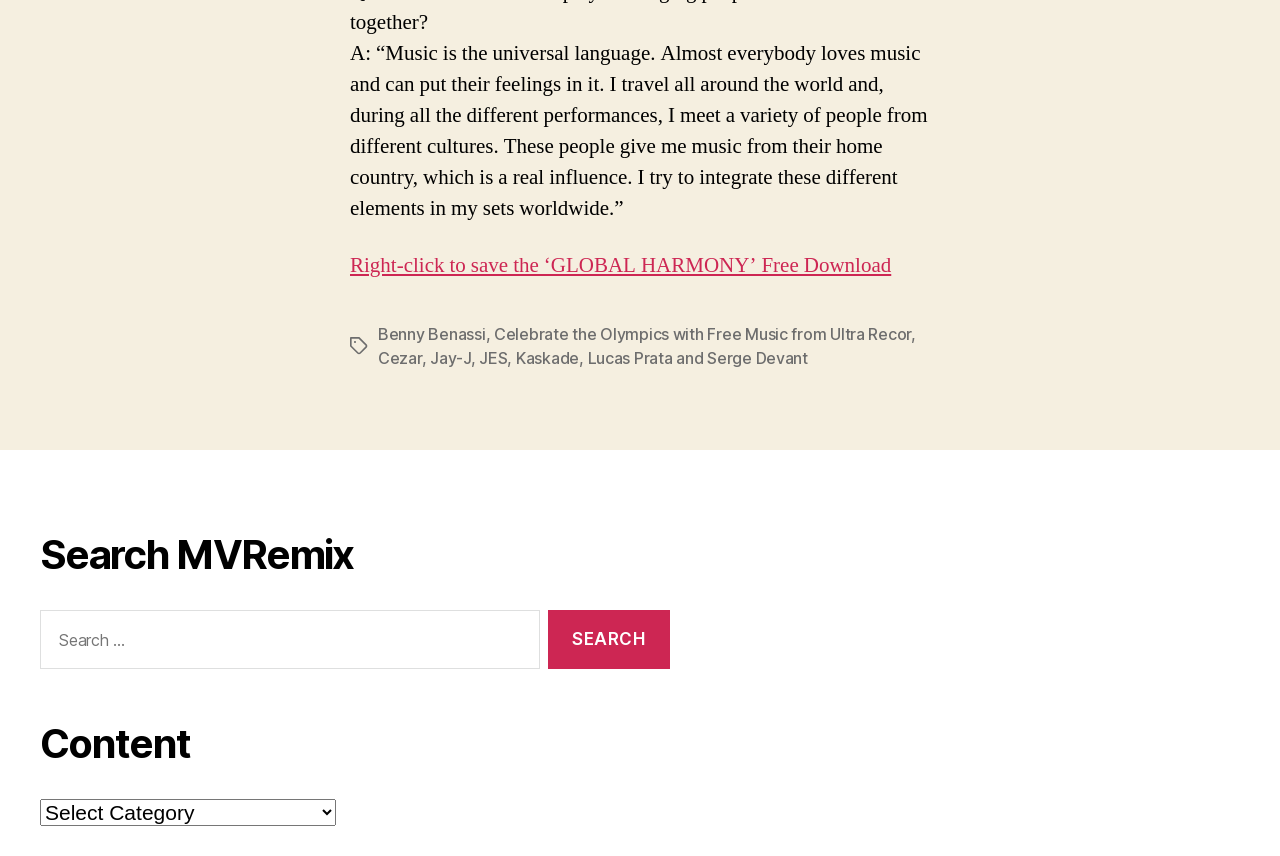Locate the bounding box coordinates of the element to click to perform the following action: 'Click on the link to Benny Benassi's music'. The coordinates should be given as four float values between 0 and 1, in the form of [left, top, right, bottom].

[0.295, 0.379, 0.379, 0.402]